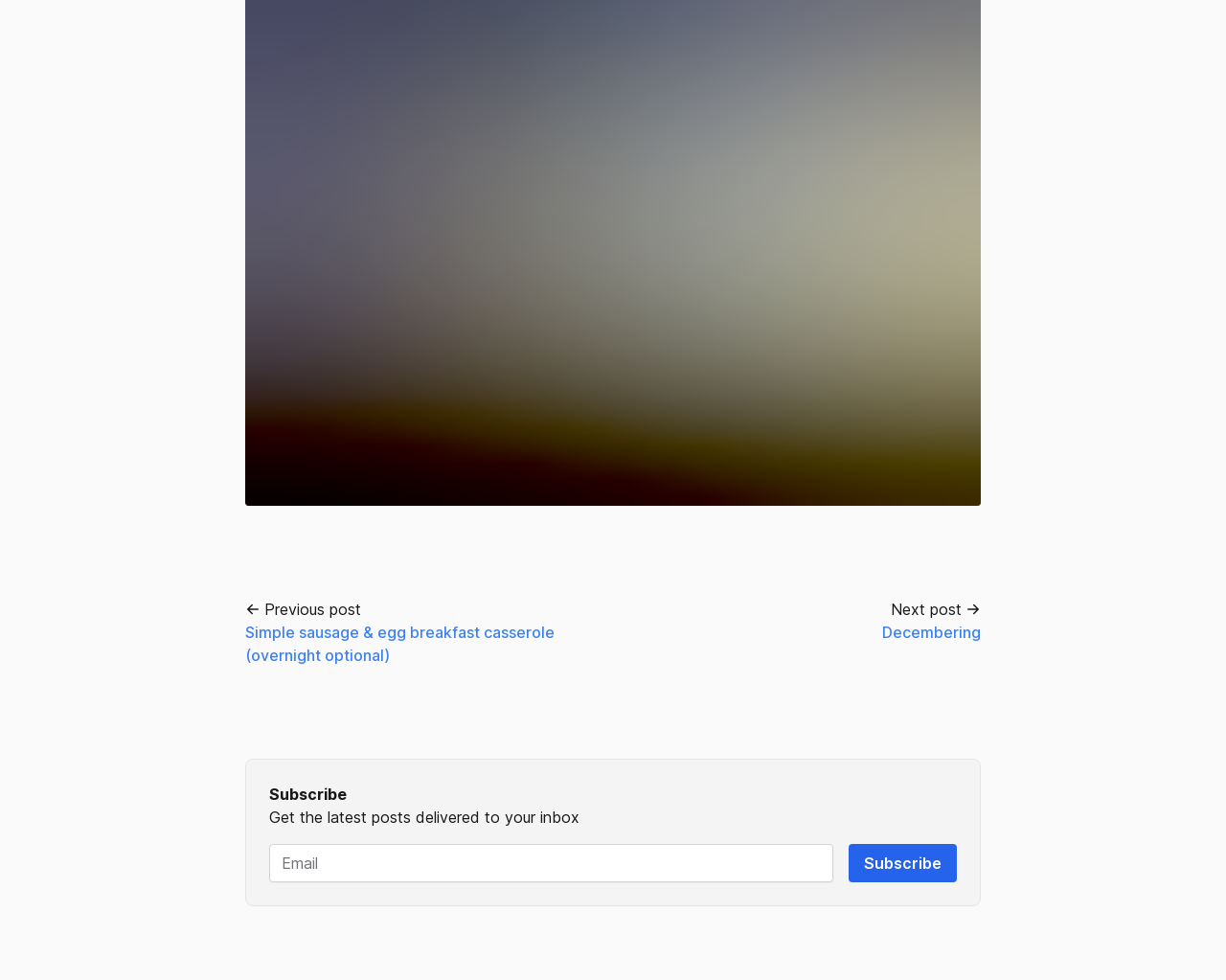Identify the bounding box of the UI component described as: "parent_node: Subscribe name="email" placeholder="Email"".

[0.22, 0.861, 0.68, 0.9]